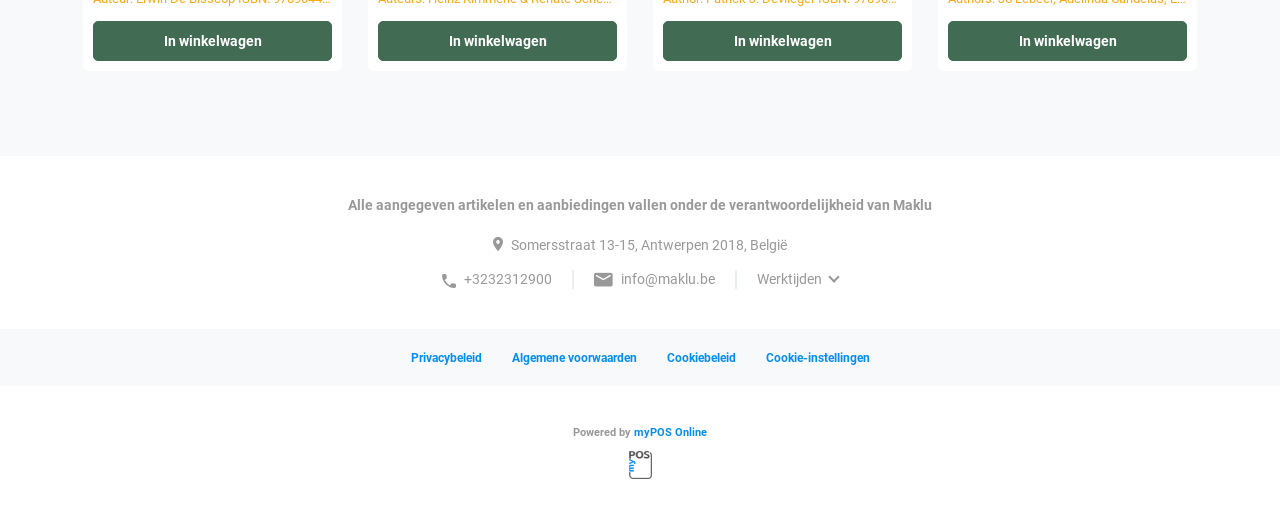Determine the bounding box coordinates of the section I need to click to execute the following instruction: "Add to cart". Provide the coordinates as four float numbers between 0 and 1, i.e., [left, top, right, bottom].

[0.073, 0.04, 0.259, 0.117]